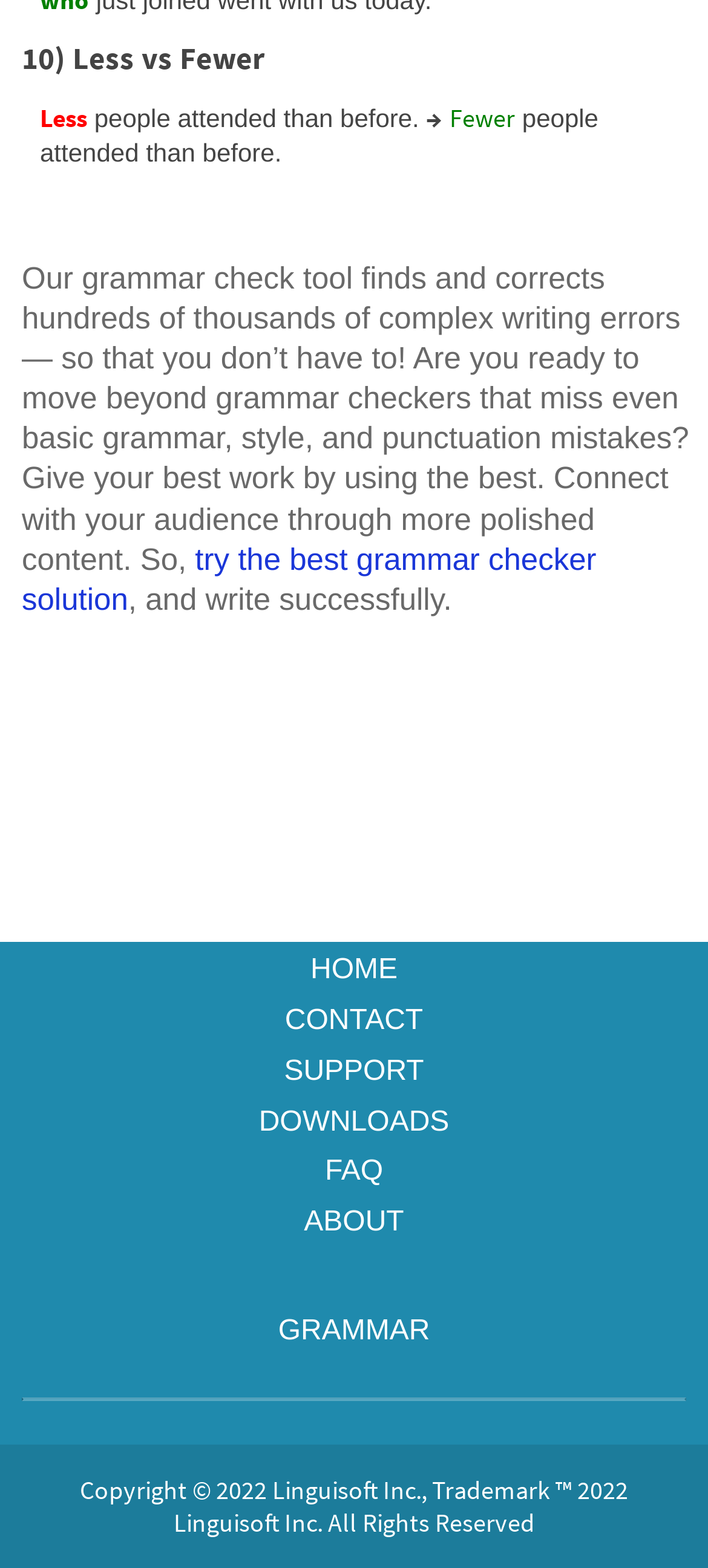Find the bounding box coordinates of the UI element according to this description: "Support".

[0.401, 0.673, 0.599, 0.693]